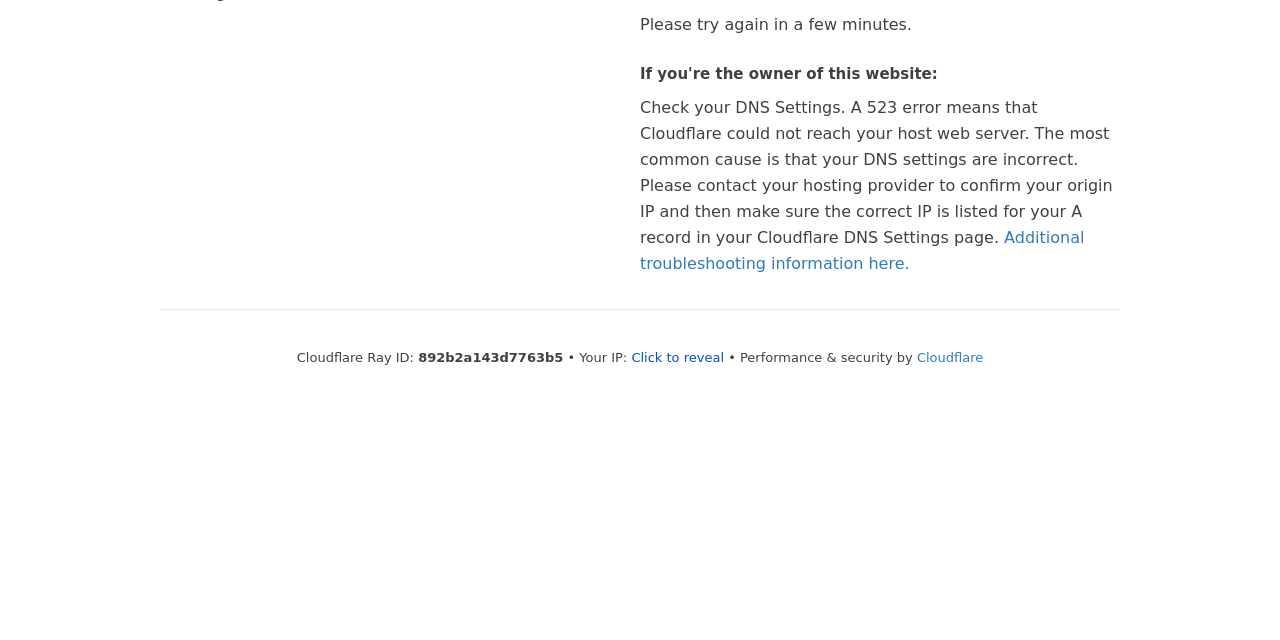Find the bounding box coordinates for the element described here: "parent_node: Skip to content".

None